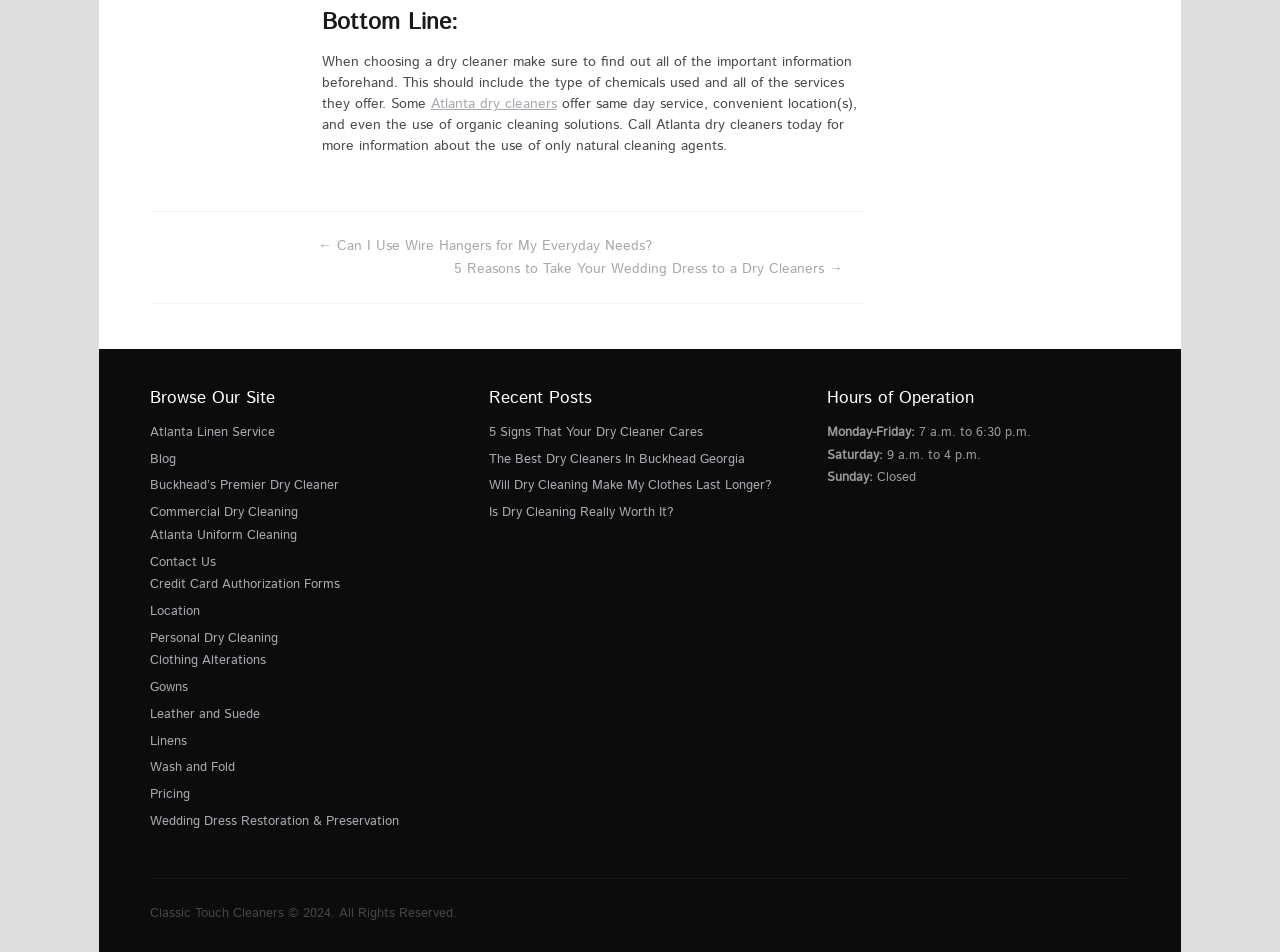Determine the bounding box coordinates of the clickable area required to perform the following instruction: "Browse 'Blog'". The coordinates should be represented as four float numbers between 0 and 1: [left, top, right, bottom].

[0.117, 0.472, 0.138, 0.491]